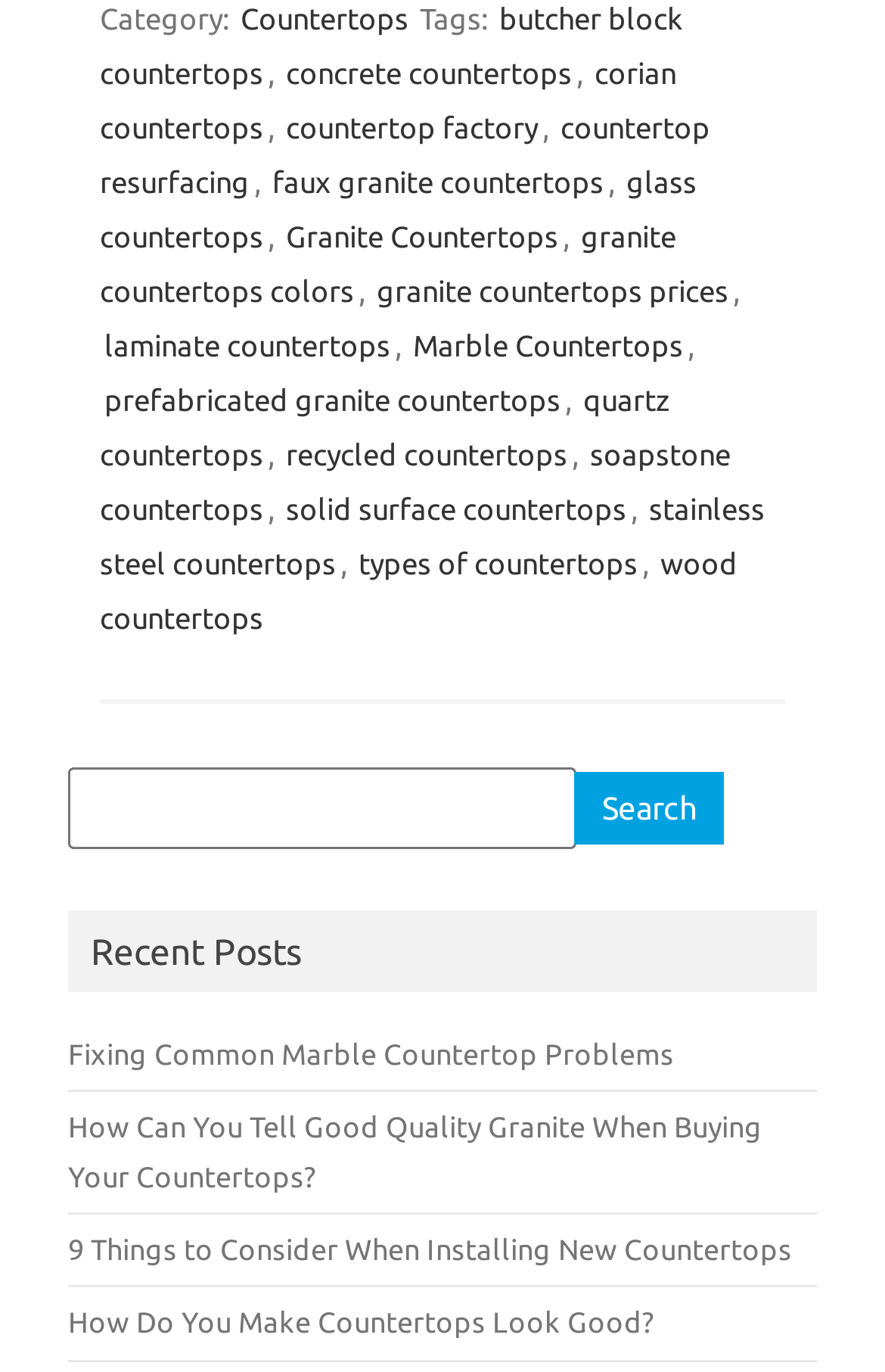Pinpoint the bounding box coordinates of the area that must be clicked to complete this instruction: "Click on granite countertops".

[0.318, 0.157, 0.636, 0.187]